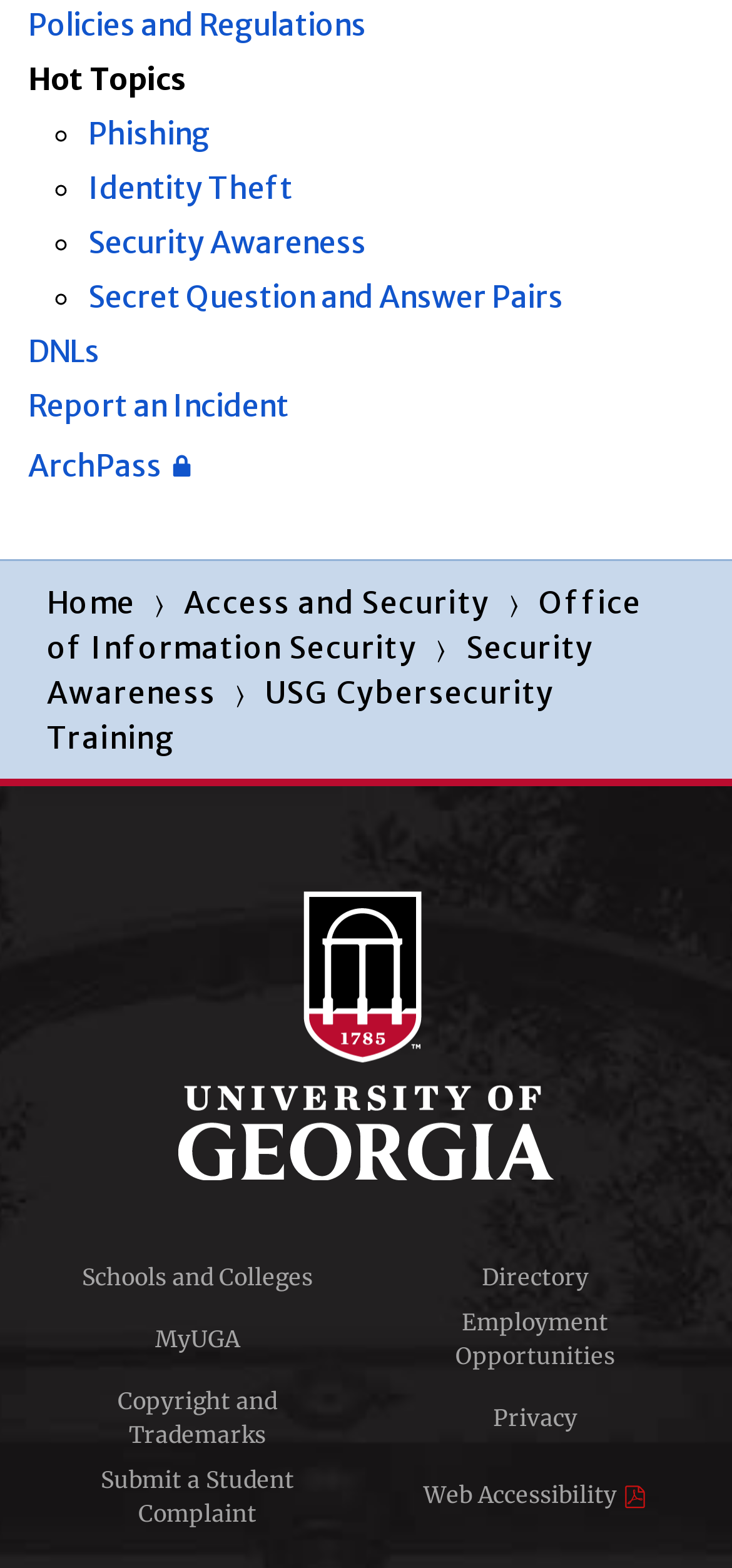What is the last link in the footer section?
Based on the visual, give a brief answer using one word or a short phrase.

Web Accessibility